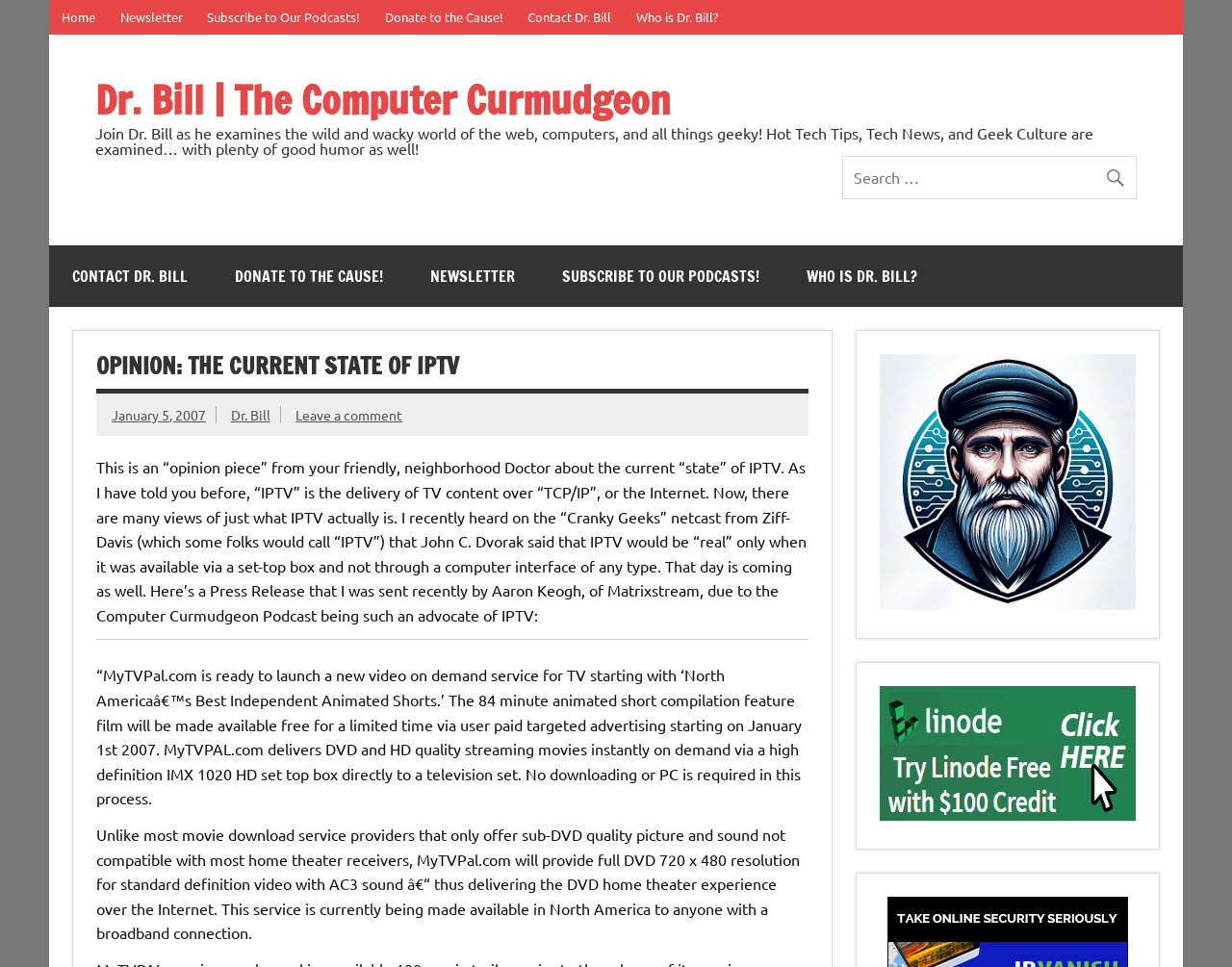Locate the primary headline on the webpage and provide its text.

OPINION: THE CURRENT STATE OF IPTV